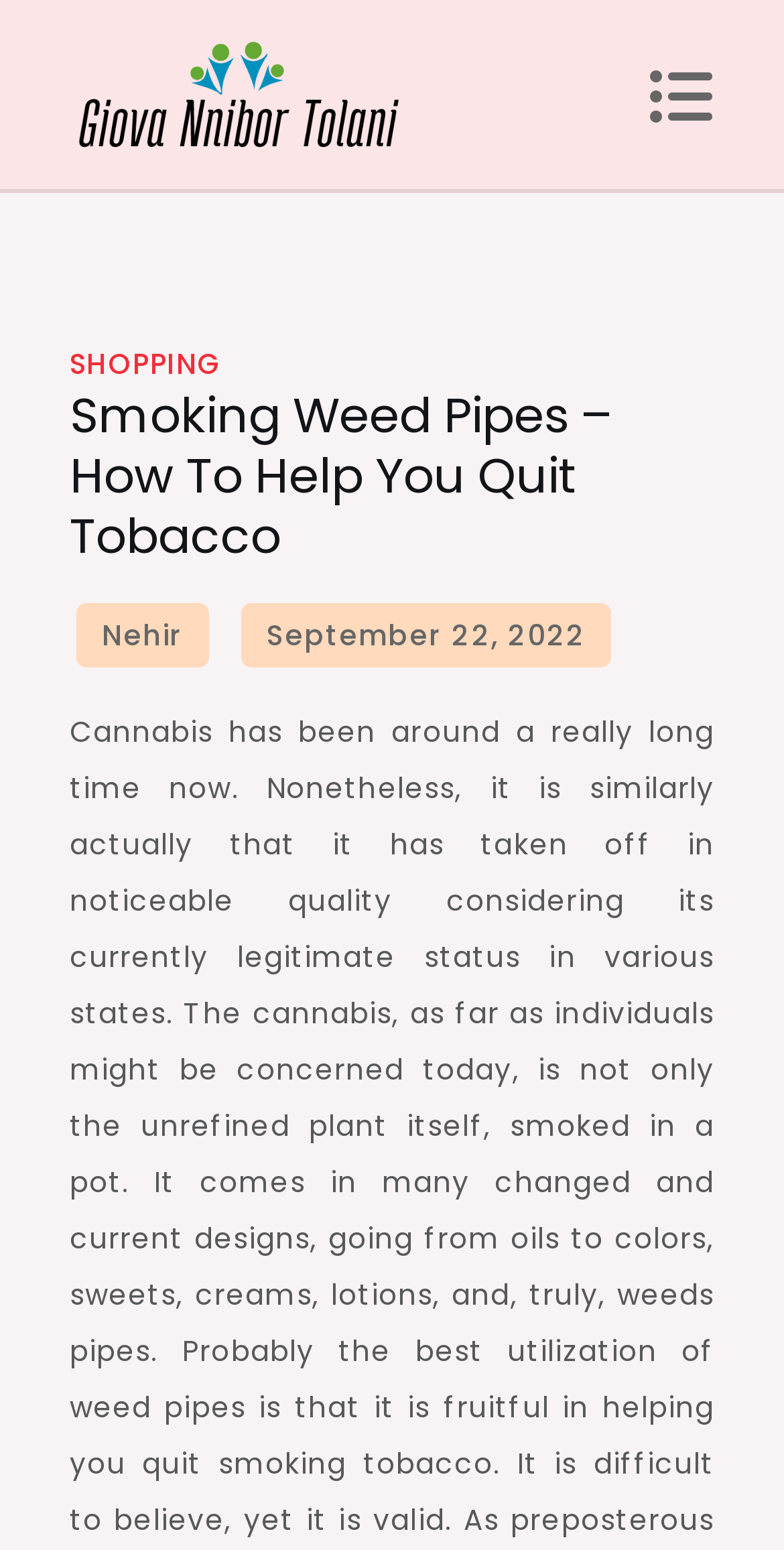Answer the question using only one word or a concise phrase: Who is the author of the article?

Nehir